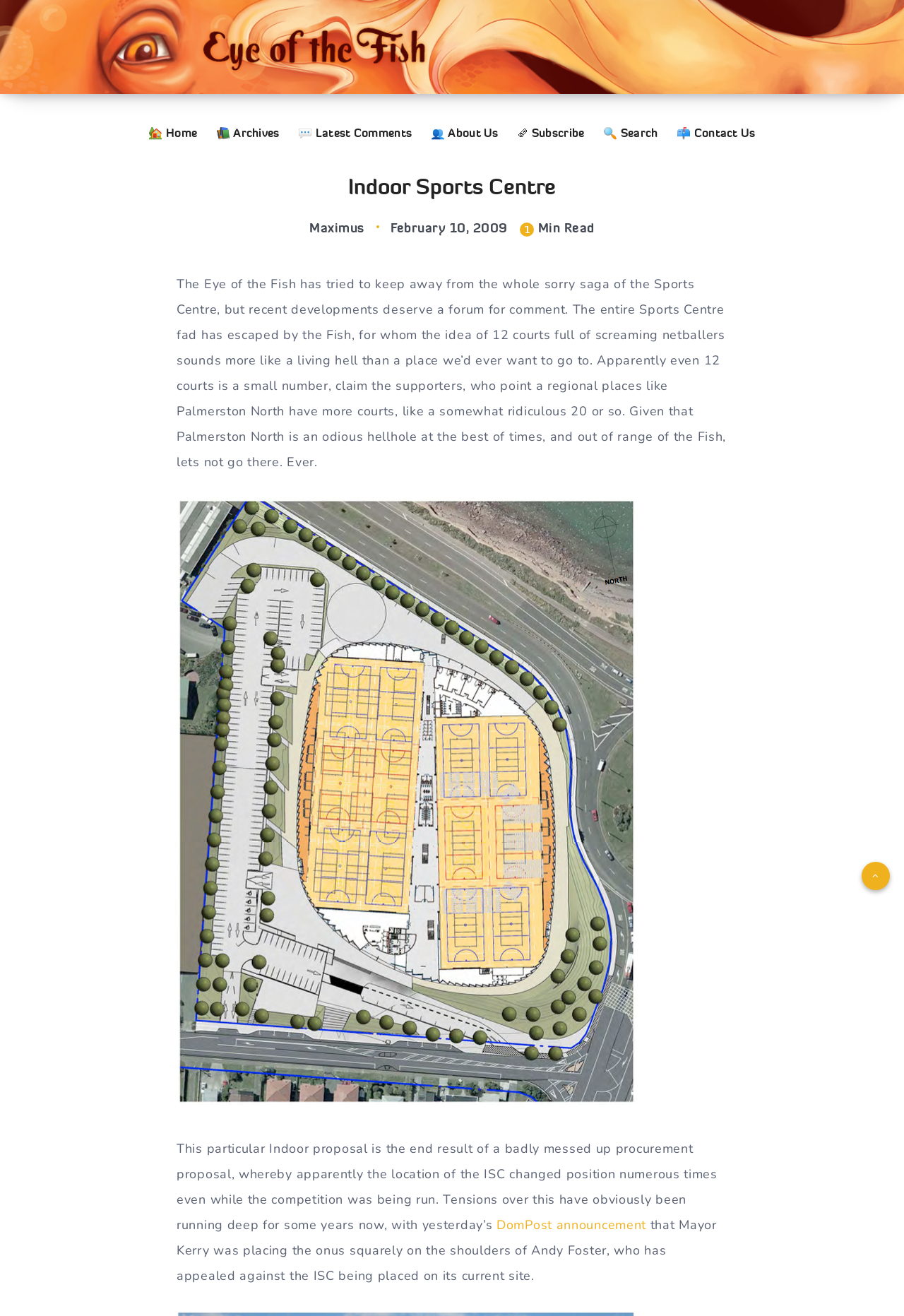What is the date of the article?
Please provide an in-depth and detailed response to the question.

The date of the article can be determined by looking at the time element with the text 'February 10, 2009' and the bounding box coordinates [0.432, 0.167, 0.562, 0.179]. This suggests that the article was published on February 10, 2009.